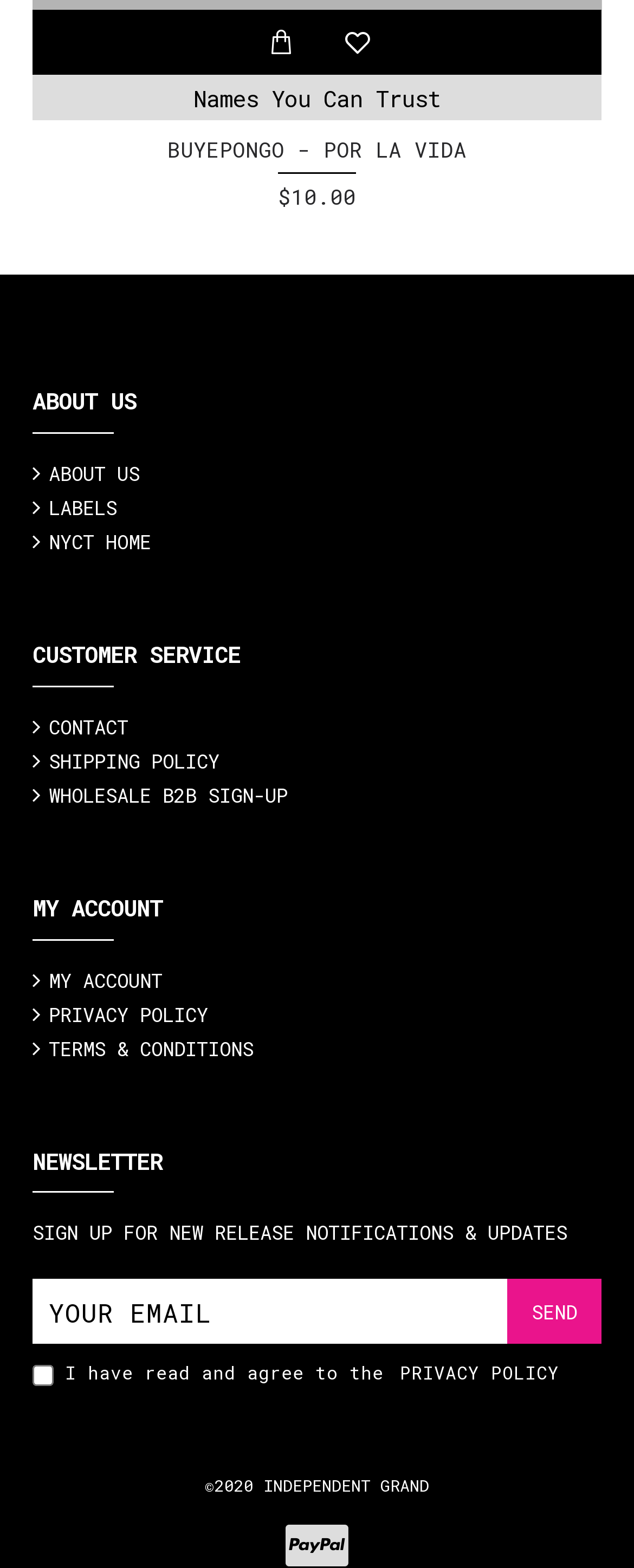Find the bounding box of the UI element described as: "parent_node: SEND name="email" placeholder="YOUR EMAIL"". The bounding box coordinates should be given as four float values between 0 and 1, i.e., [left, top, right, bottom].

[0.051, 0.816, 0.949, 0.857]